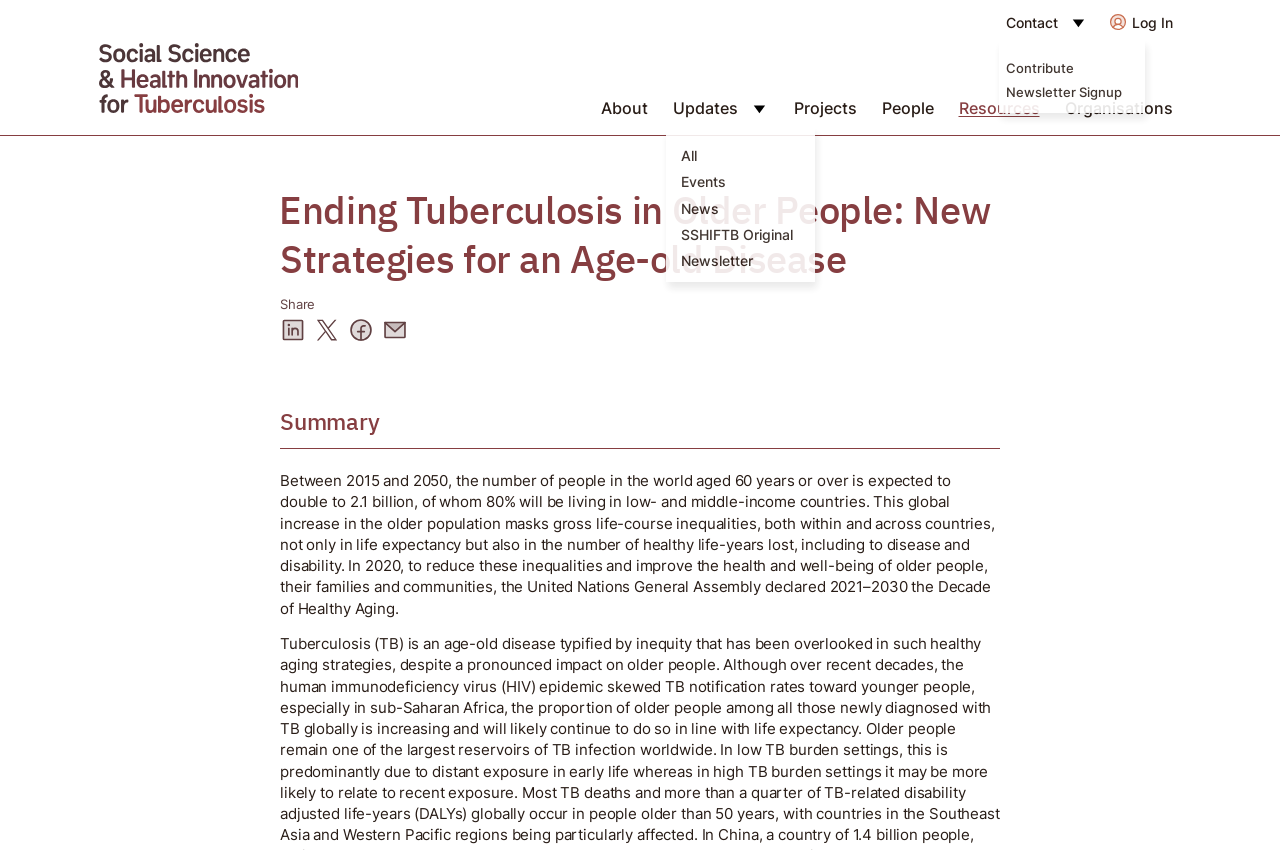Please find and report the bounding box coordinates of the element to click in order to perform the following action: "Click the About link". The coordinates should be expressed as four float numbers between 0 and 1, in the format [left, top, right, bottom].

[0.464, 0.106, 0.512, 0.15]